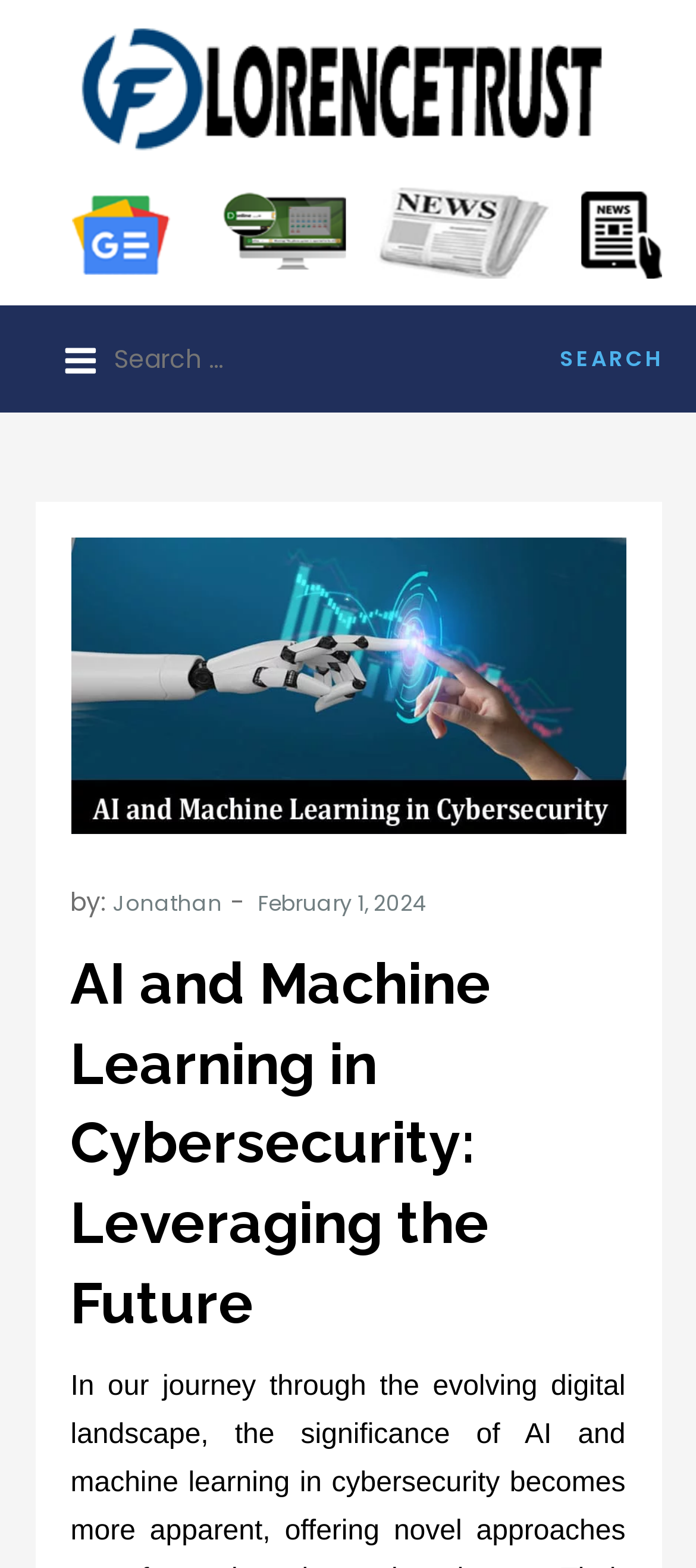Find the bounding box coordinates for the UI element that matches this description: "parent_node: Search for: value="Search"".

[0.758, 0.146, 1.0, 0.214]